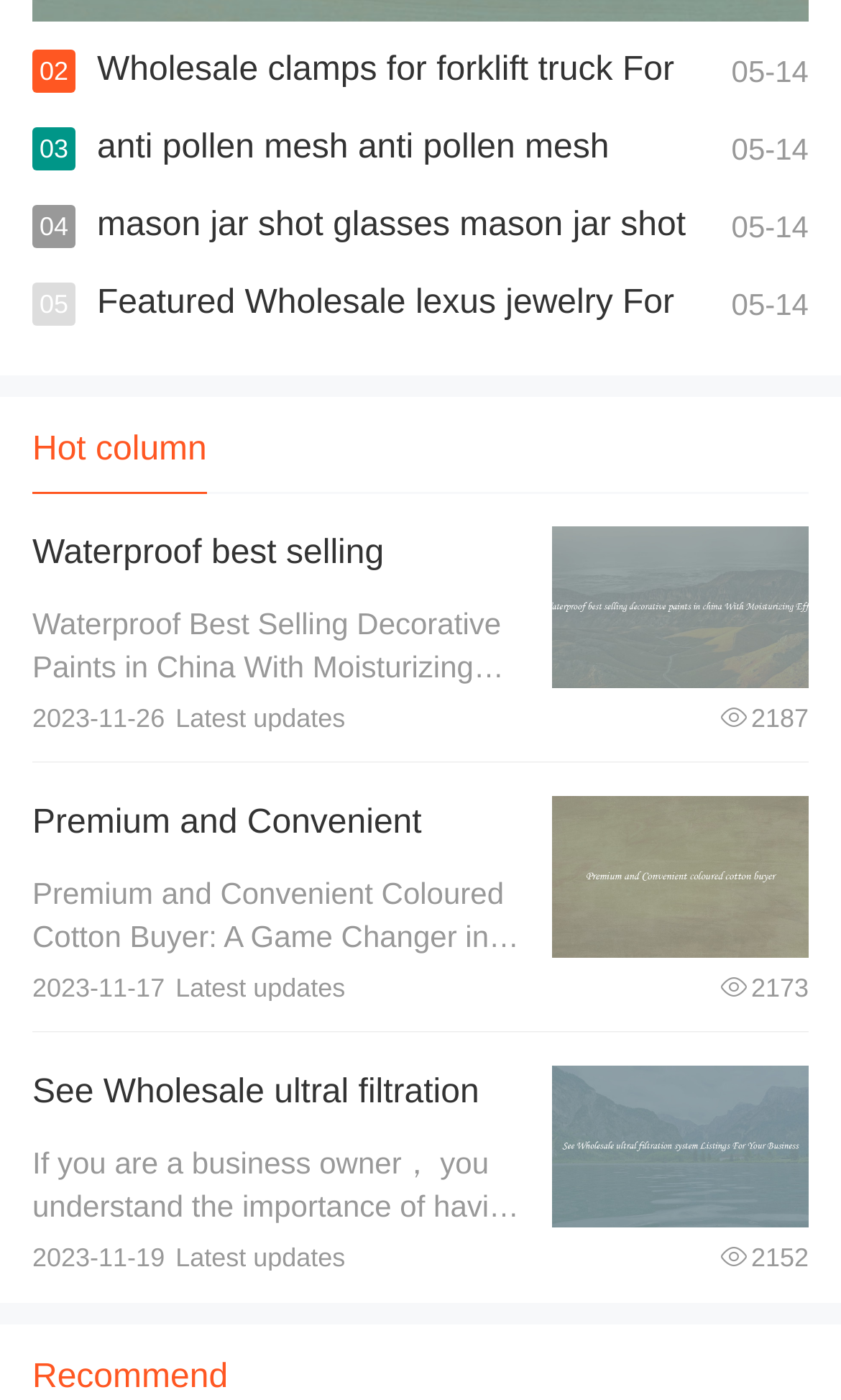Highlight the bounding box coordinates of the element you need to click to perform the following instruction: "See wholesale ultral filtration system listings."

[0.038, 0.767, 0.57, 0.871]